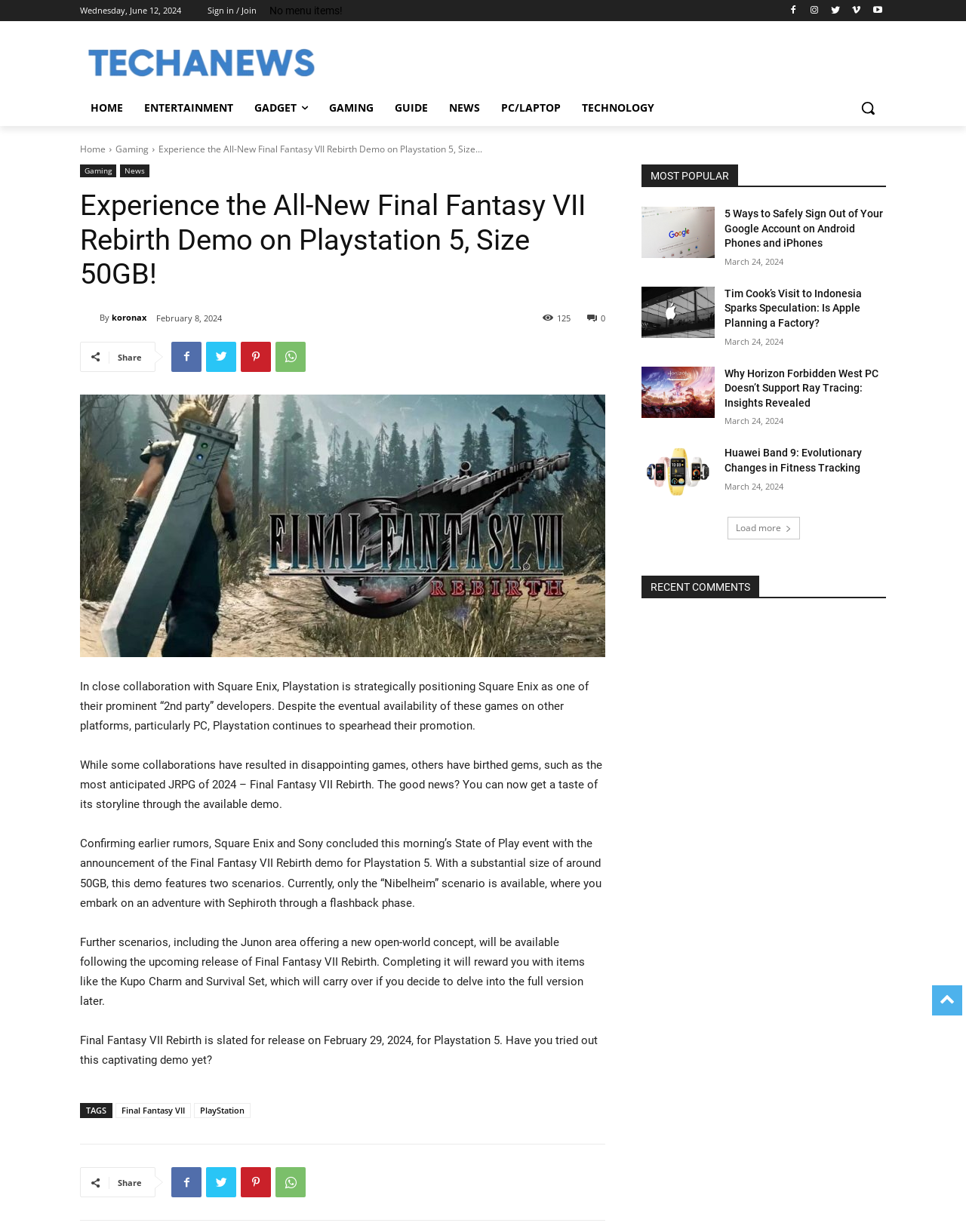Please answer the following question using a single word or phrase: 
What is the name of the company collaborating with Square Enix?

Playstation